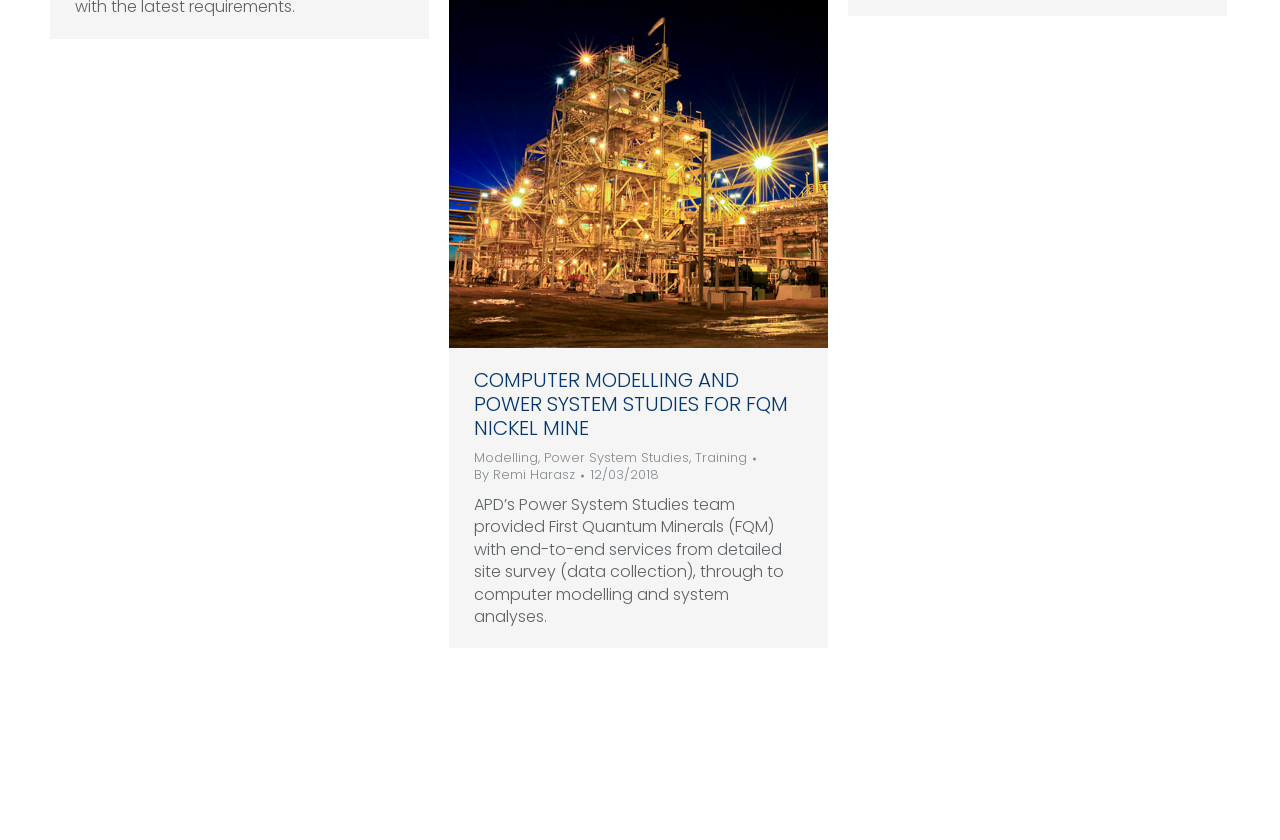Provide the bounding box for the UI element matching this description: "By Remi Harasz".

[0.059, 0.682, 0.145, 0.702]